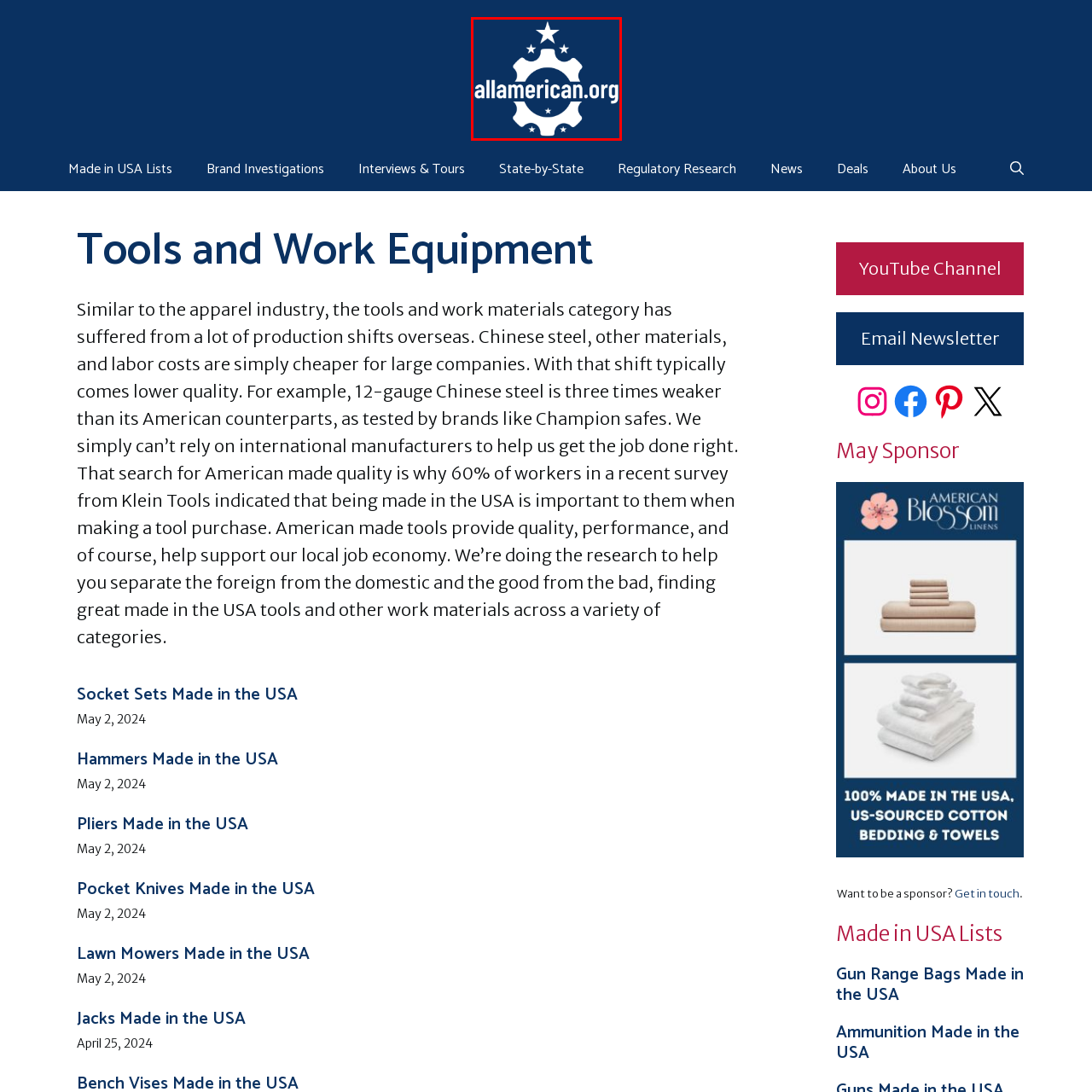Use the image within the highlighted red box to answer the following question with a single word or phrase:
What is the primary focus of the website allamerican.org?

Promoting American-made tools and products